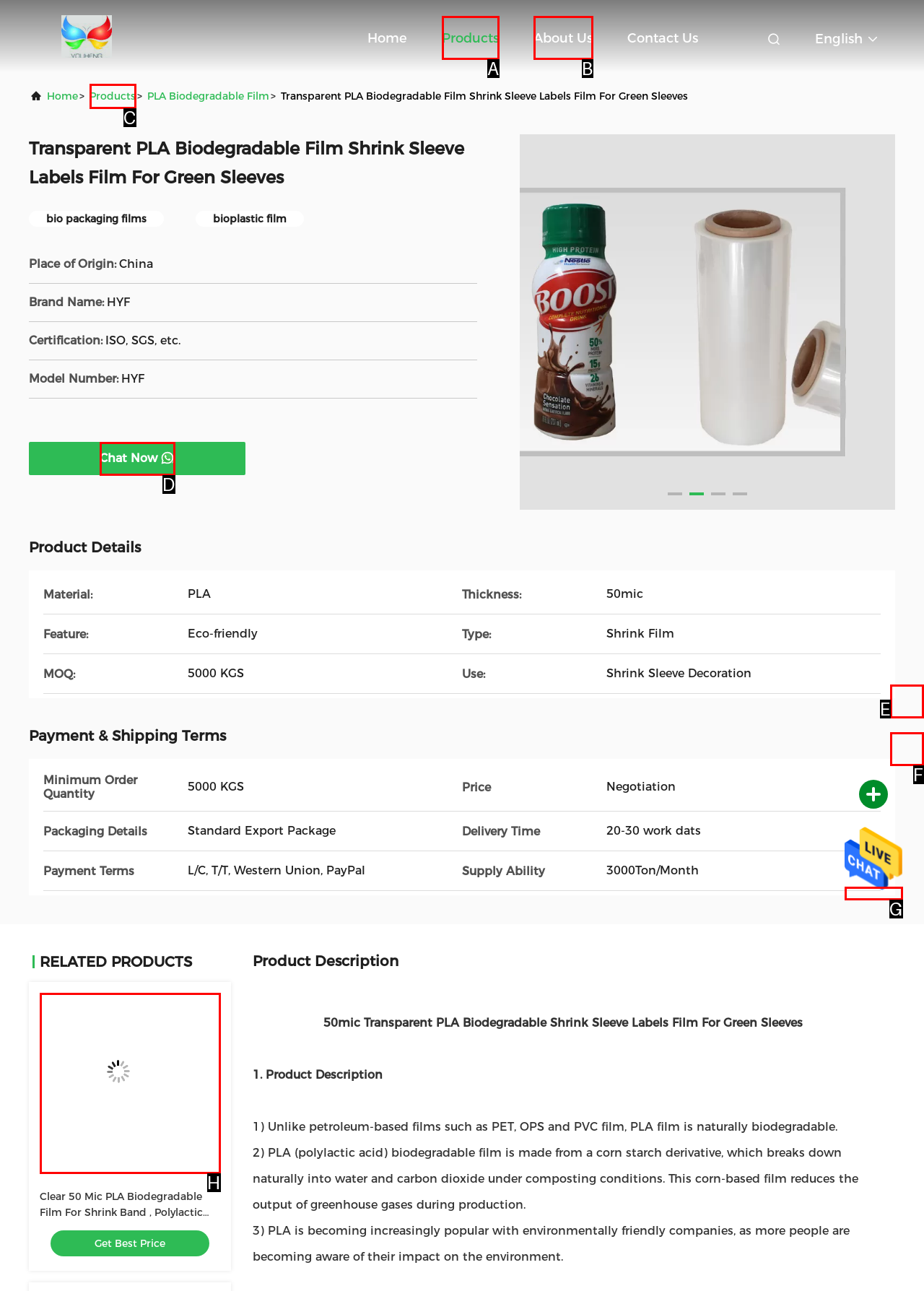Select the HTML element that matches the description: alt="Send Message"
Respond with the letter of the correct choice from the given options directly.

G